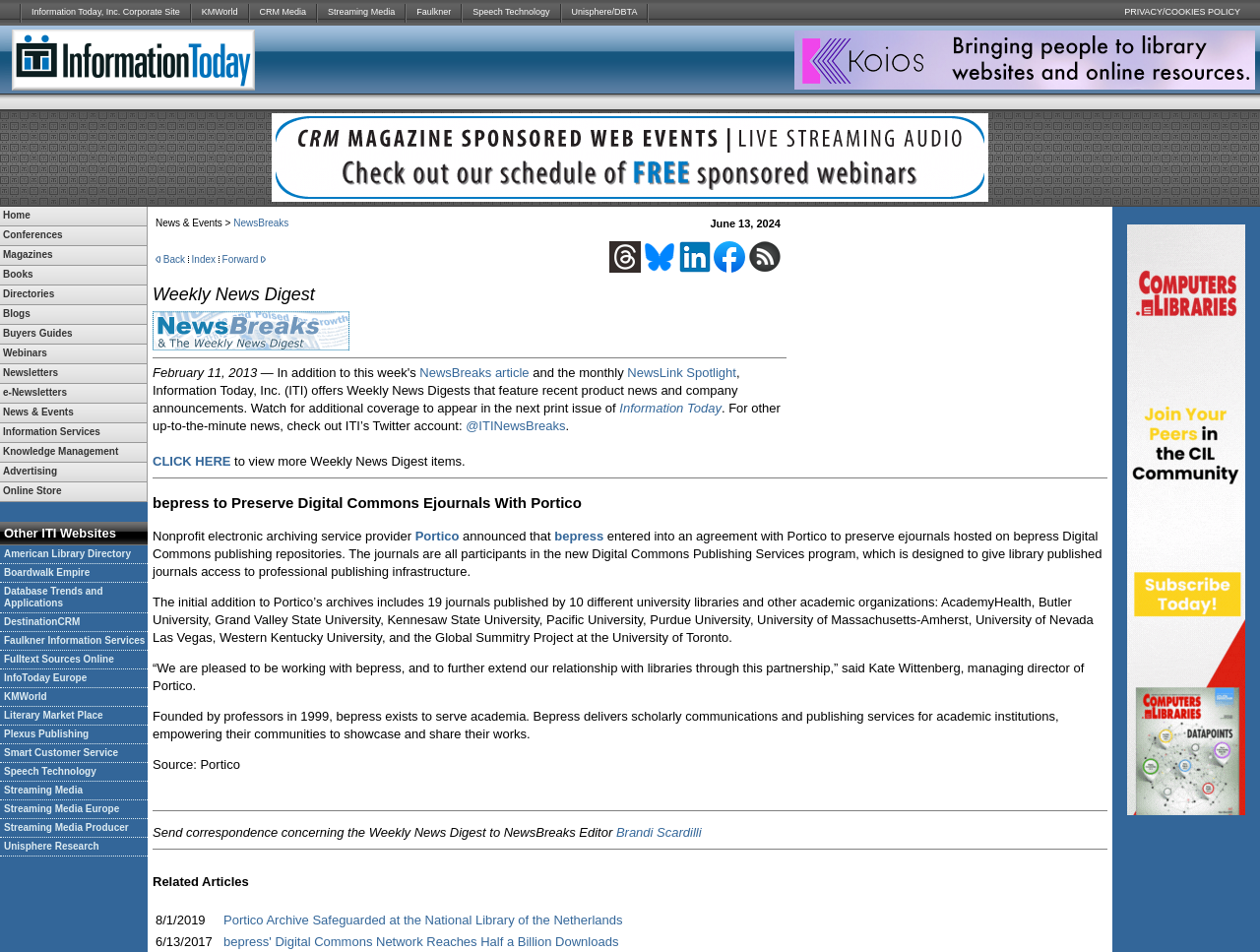Find the bounding box coordinates of the area that needs to be clicked in order to achieve the following instruction: "Sign in". The coordinates should be specified as four float numbers between 0 and 1, i.e., [left, top, right, bottom].

None